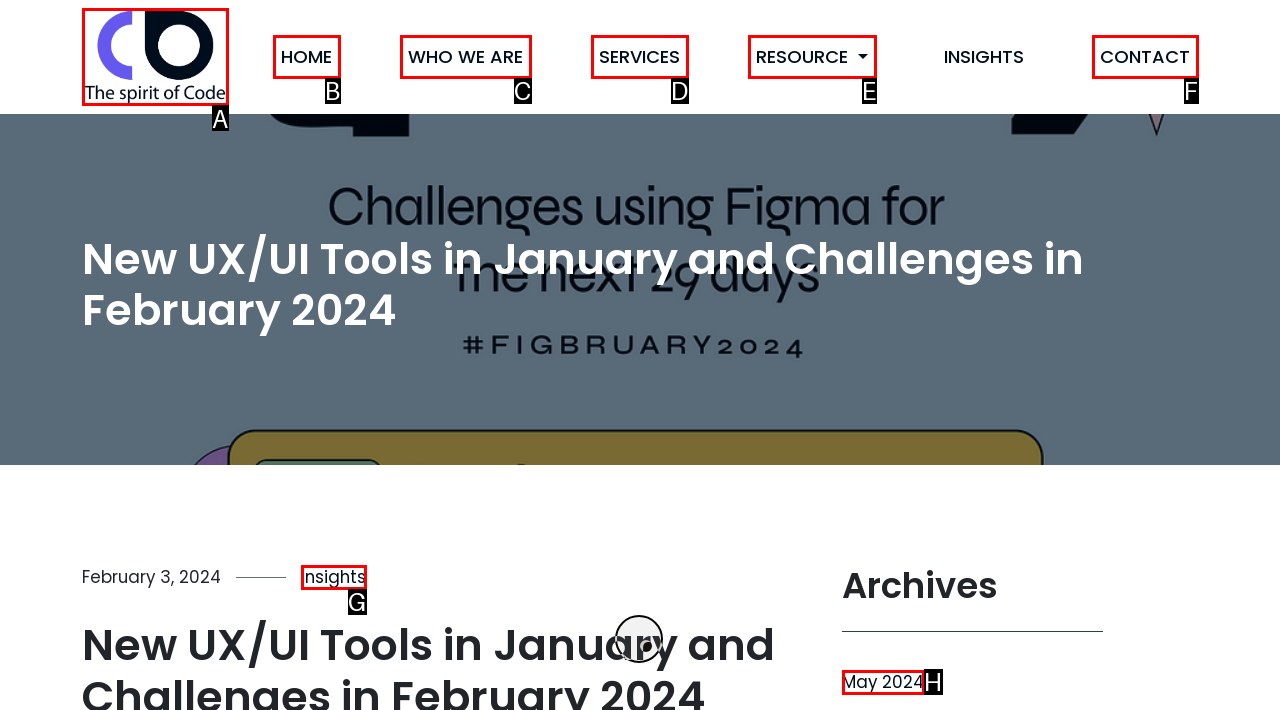Identify the correct UI element to click to achieve the task: Visit May 2024 Archives.
Answer with the letter of the appropriate option from the choices given.

H